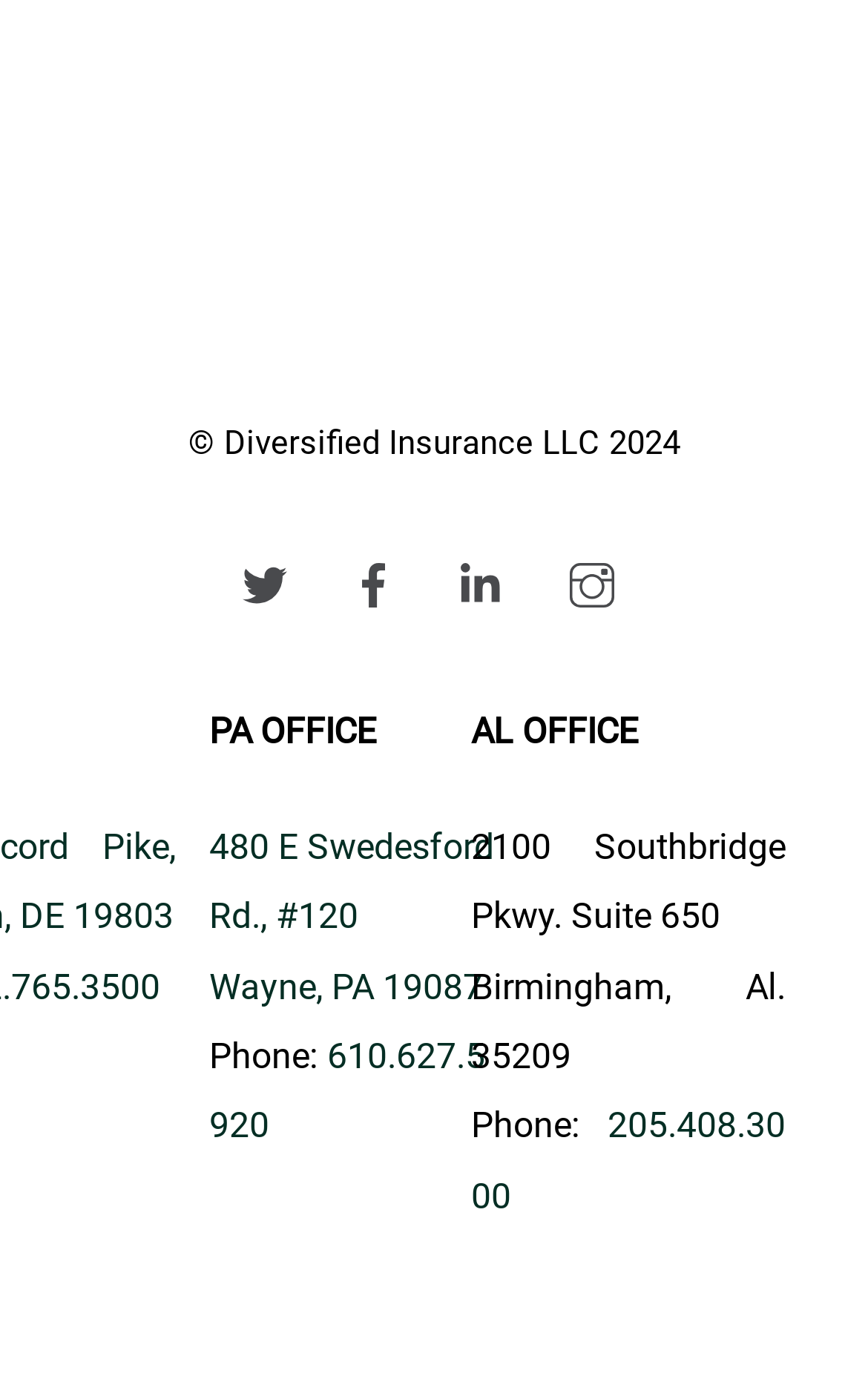Find the bounding box coordinates of the element to click in order to complete the given instruction: "Visit Diversified Insurance."

[0.179, 0.219, 0.821, 0.267]